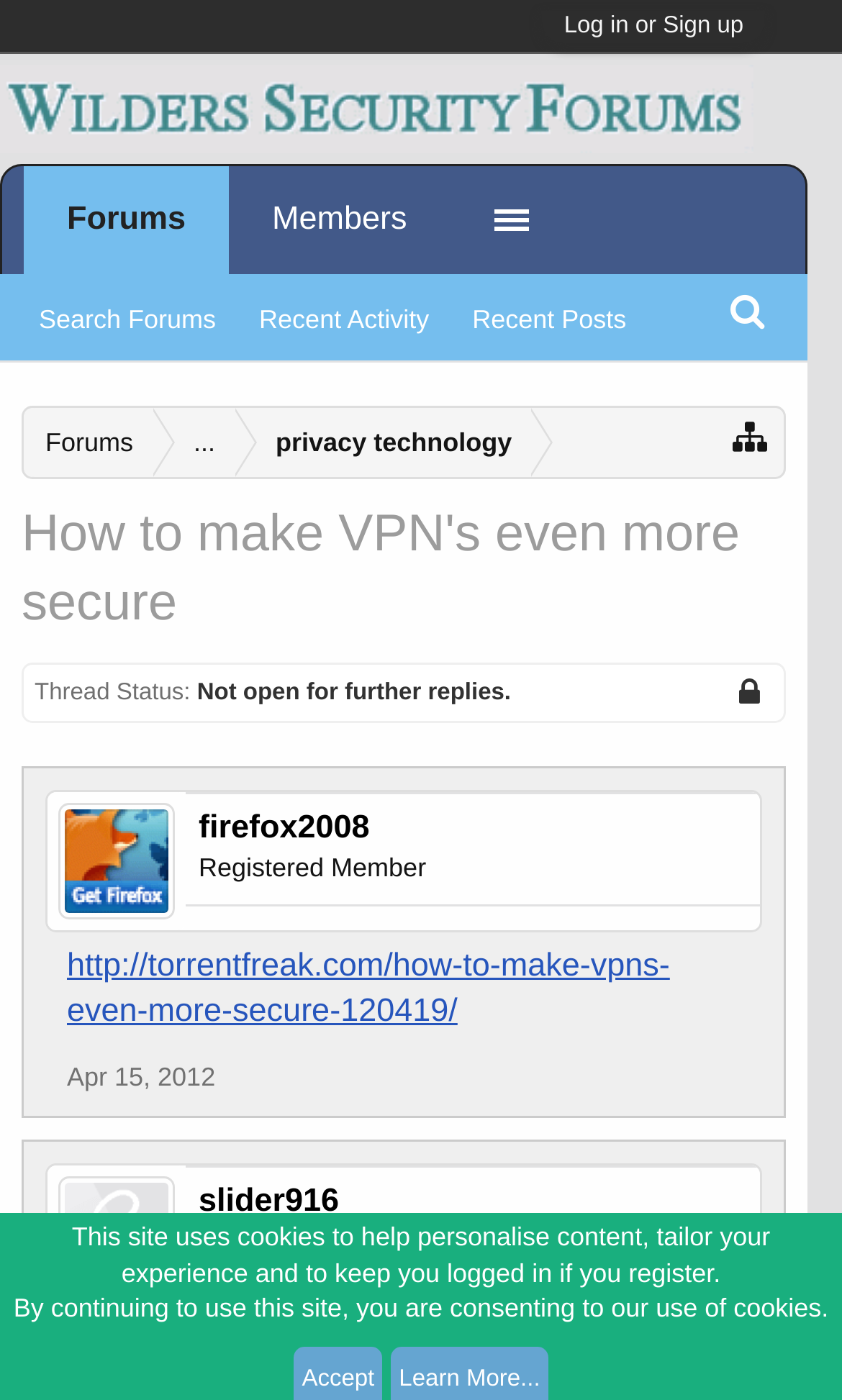Determine the bounding box coordinates of the element that should be clicked to execute the following command: "Visit the Forums".

[0.028, 0.291, 0.184, 0.342]